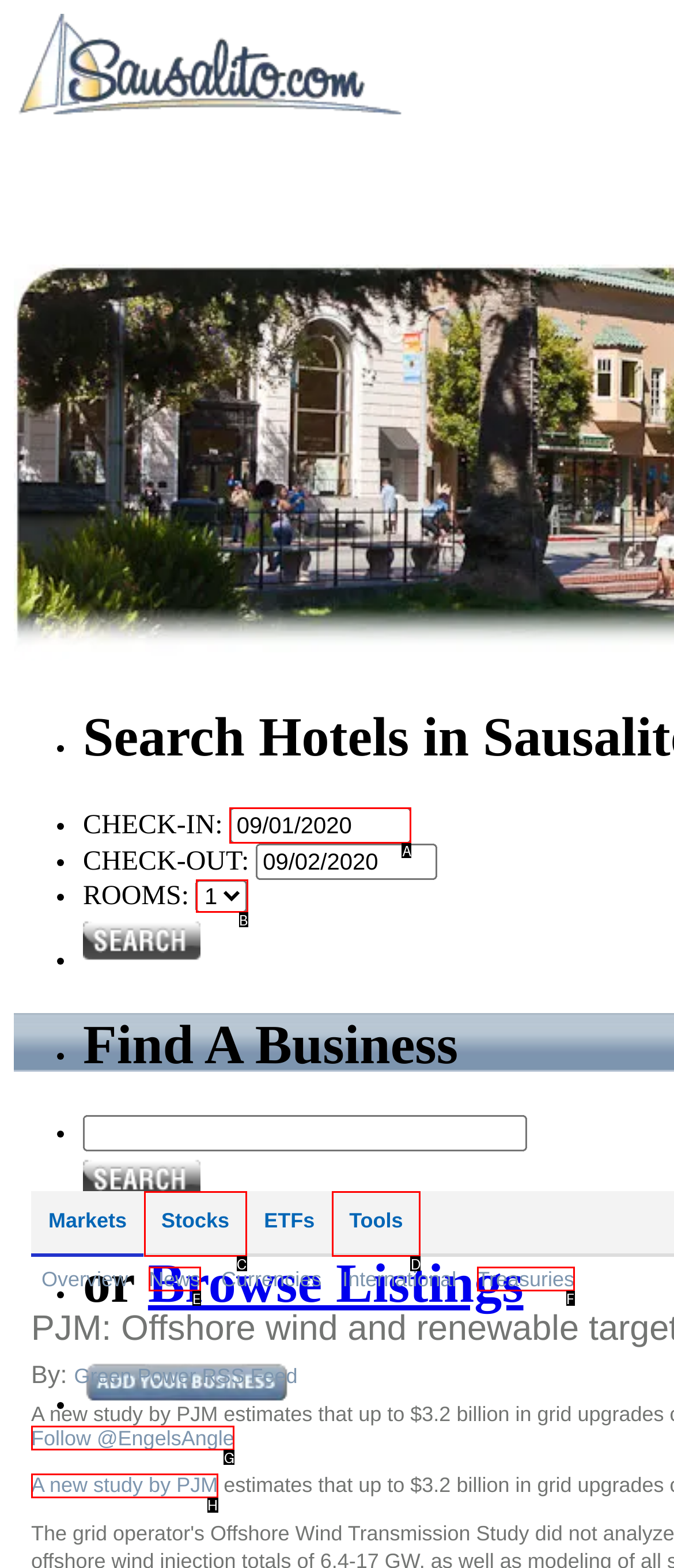Select the right option to accomplish this task: Check-in date. Reply with the letter corresponding to the correct UI element.

A